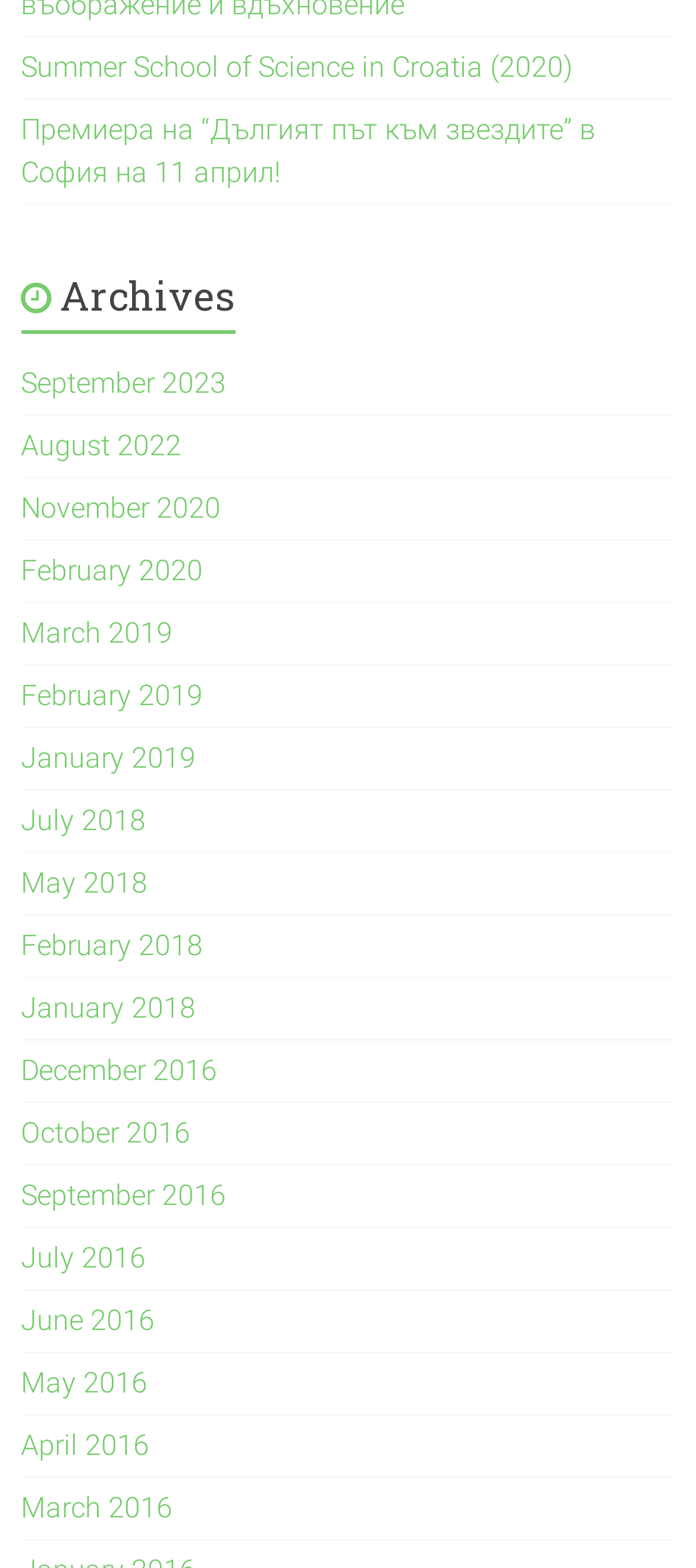Please locate the clickable area by providing the bounding box coordinates to follow this instruction: "view archives".

[0.03, 0.171, 0.97, 0.225]